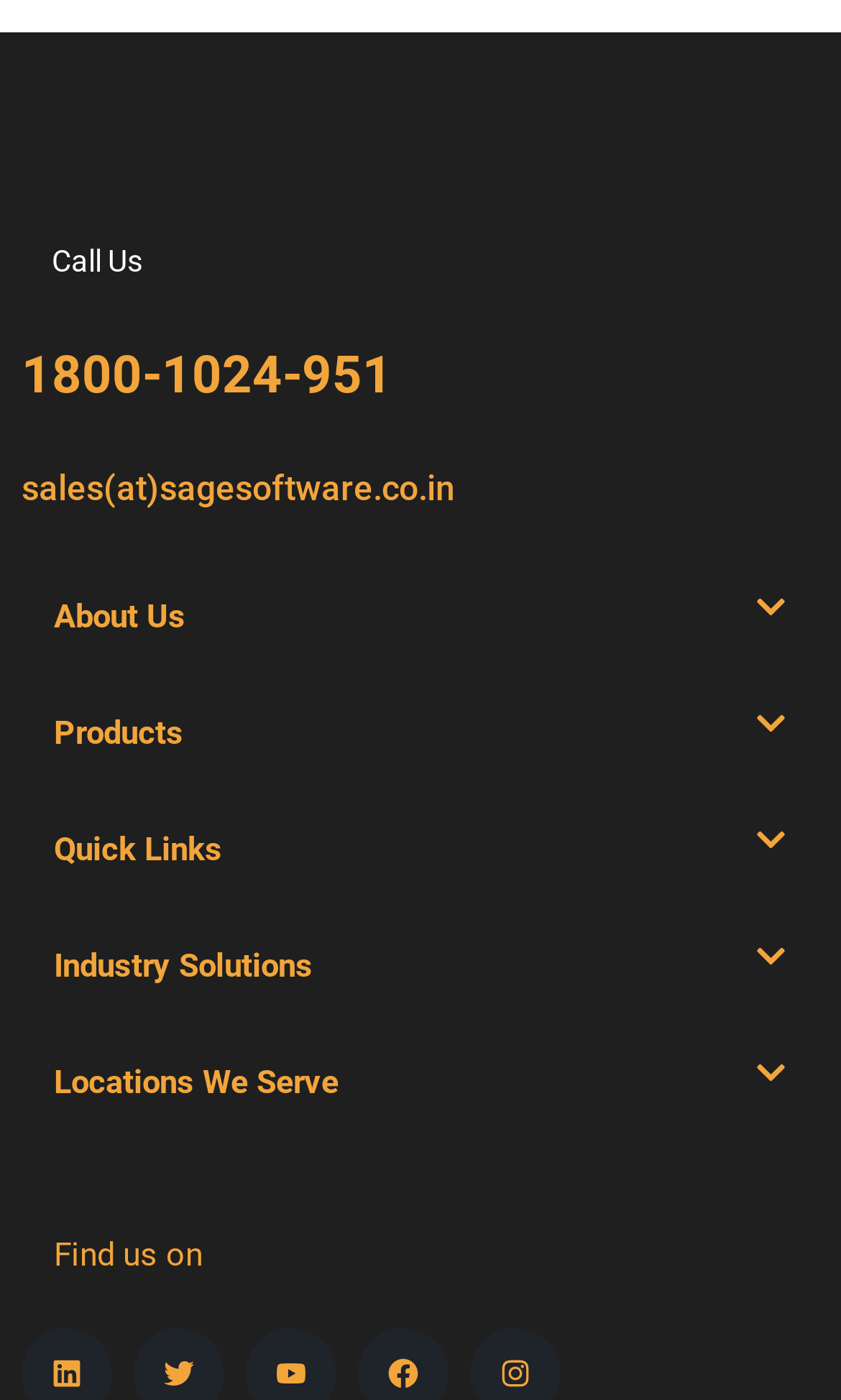Find the bounding box coordinates for the HTML element described in this sentence: "Locations We Serve". Provide the coordinates as four float numbers between 0 and 1, in the format [left, top, right, bottom].

[0.064, 0.759, 0.403, 0.787]